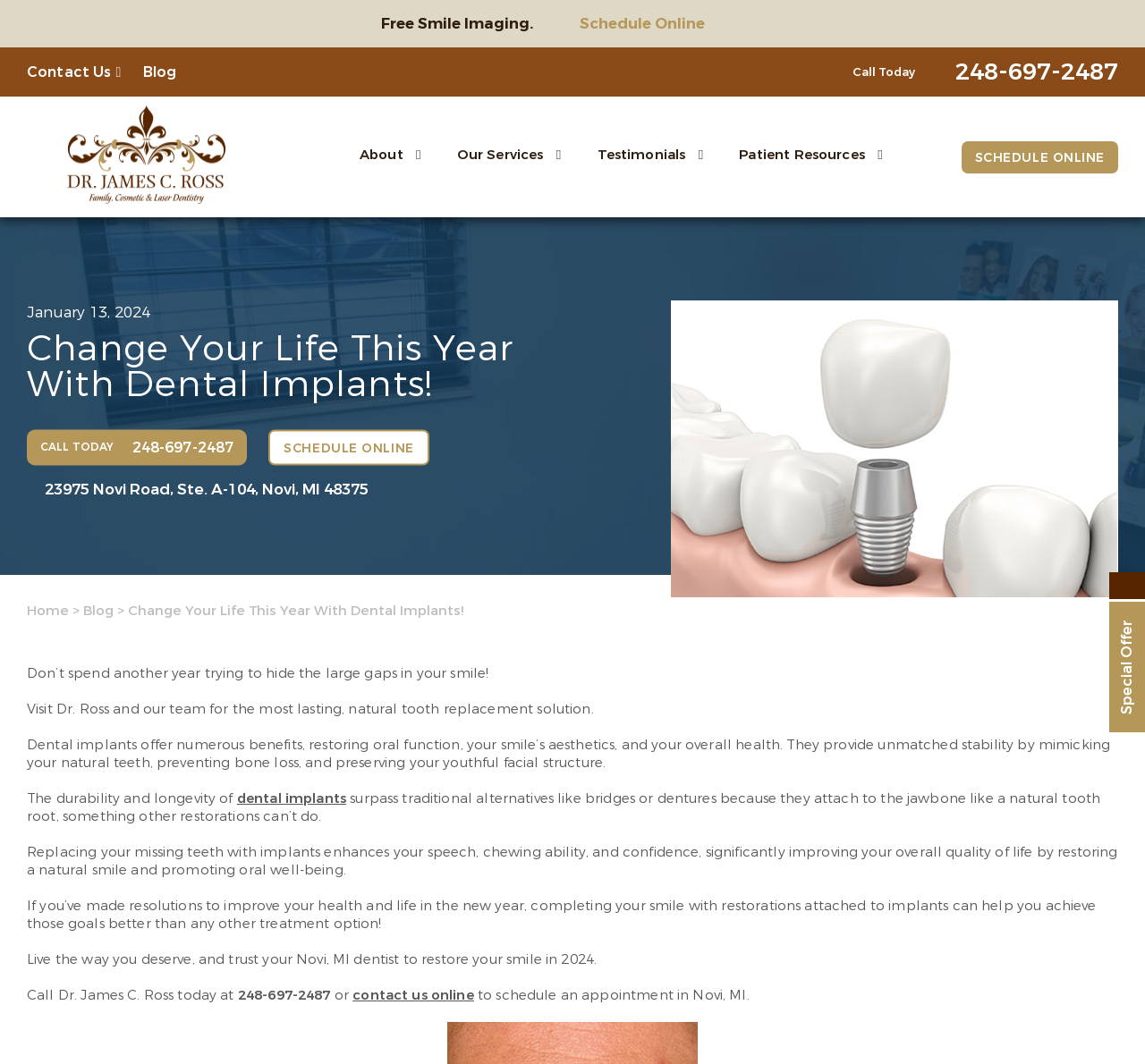Create a full and detailed caption for the entire webpage.

This webpage is about Dr. James C. Ross, a dentist in Novi, MI, and his dental implant services. At the top, there are two rows of links, including "Free Smile Imaging," "Schedule Online," "Free Consultations," and "Contact Us." Below these links, there is a section with a photo of Dr. James Ross, links to "About" and "Testimonials," and headings for "Our Services" and "Patient Resources."

On the left side, there is a column with a clock showing the current date, a heading that reads "Change Your Life This Year With Dental Implants!", and two calls-to-action: "CALL TODAY 248-697-2487" and "SCHEDULE ONLINE." Below this column, there is an address listed for the dentist's office.

The main content of the webpage is a series of paragraphs that describe the benefits of dental implants, including restoring oral function, aesthetics, and overall health. The text explains that dental implants are a more durable and long-lasting solution compared to traditional alternatives like bridges or dentures.

Throughout the webpage, there are several calls-to-action, encouraging visitors to schedule an appointment or contact the dentist's office. There is also a special offer section at the bottom right corner of the page.